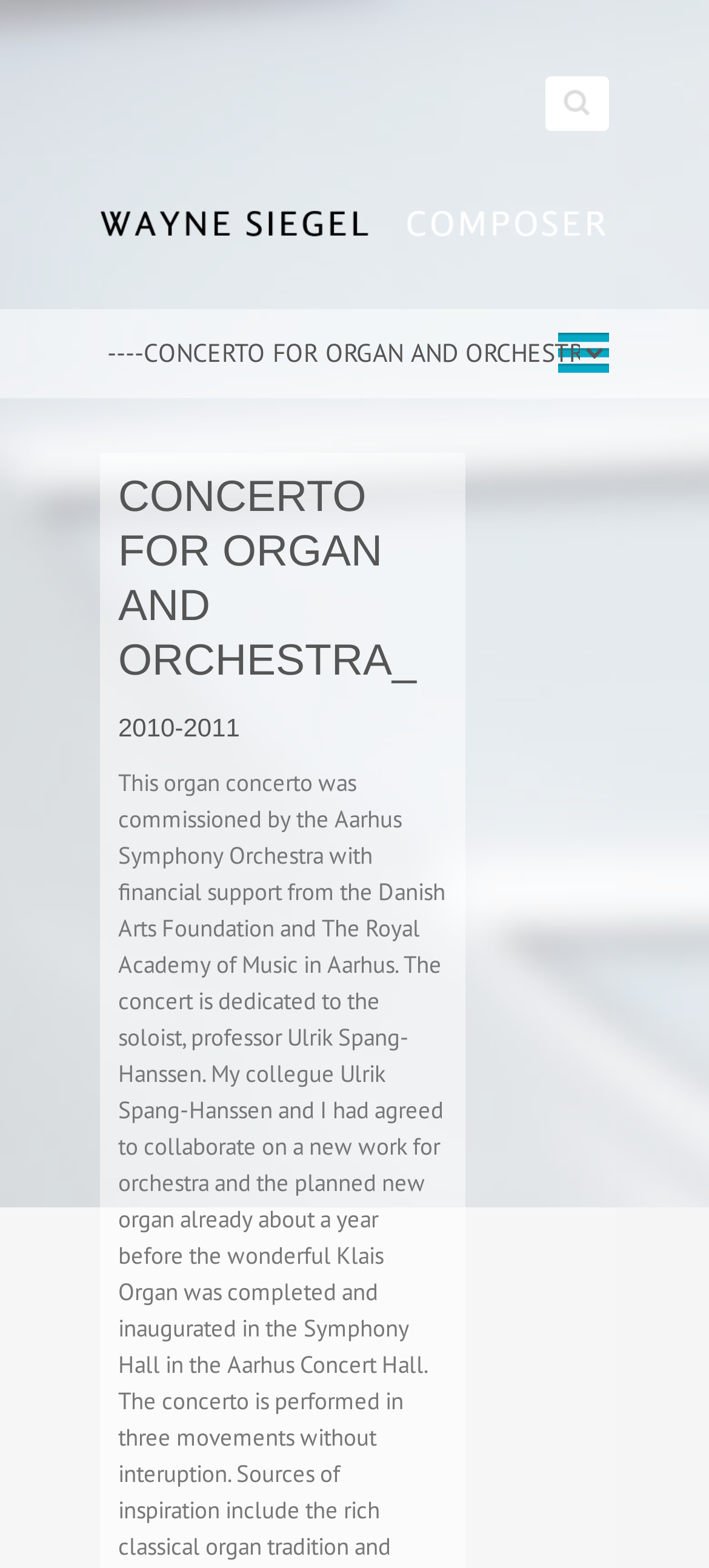Using the elements shown in the image, answer the question comprehensively: What is the time period of the concerto?

I found the answer by looking at the heading element with the text '2010-2011' which is a subheading under the concerto title, indicating that it is the time period of the concerto.